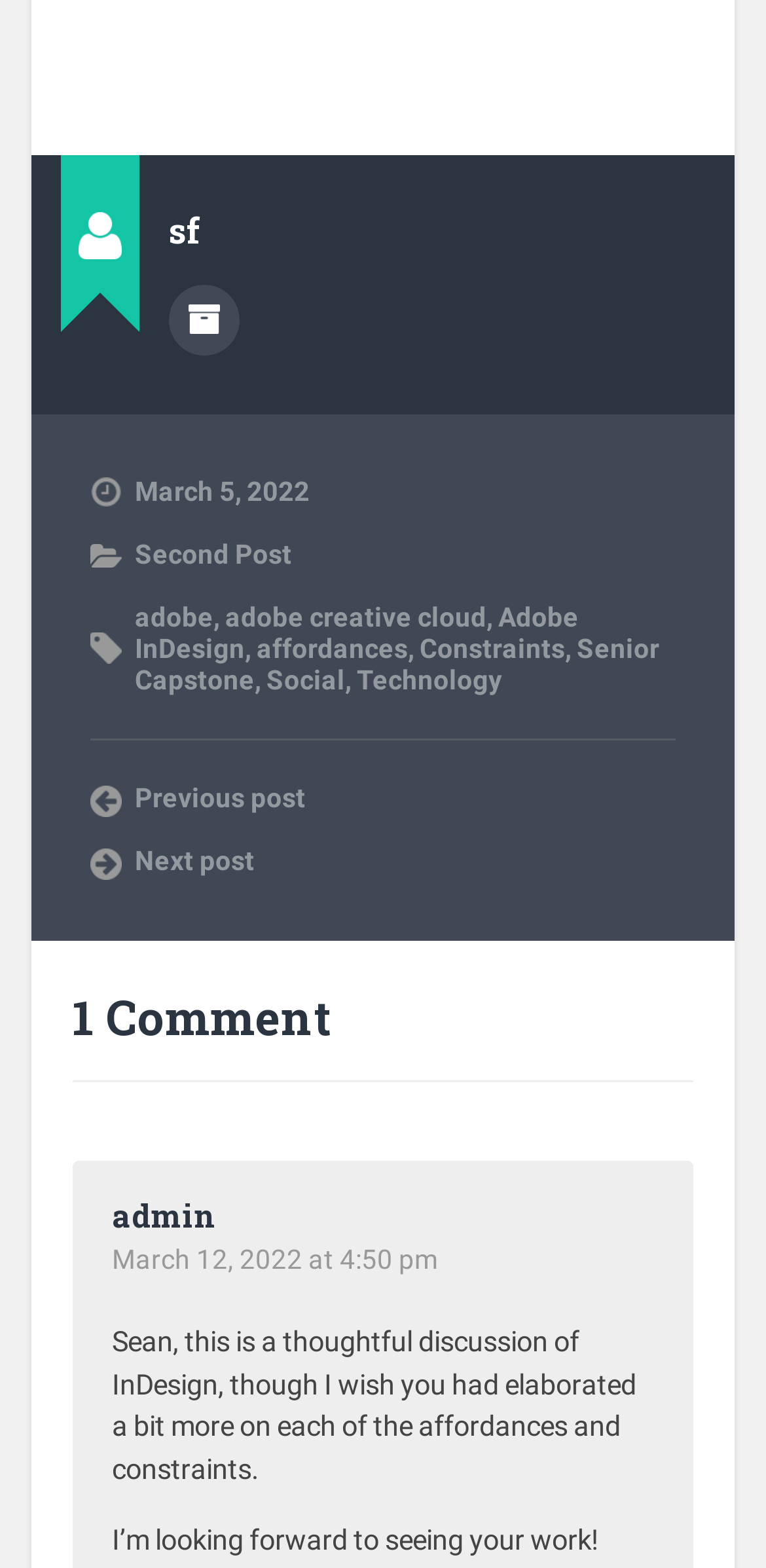Can you show the bounding box coordinates of the region to click on to complete the task described in the instruction: "View author archive"?

[0.219, 0.181, 0.312, 0.226]